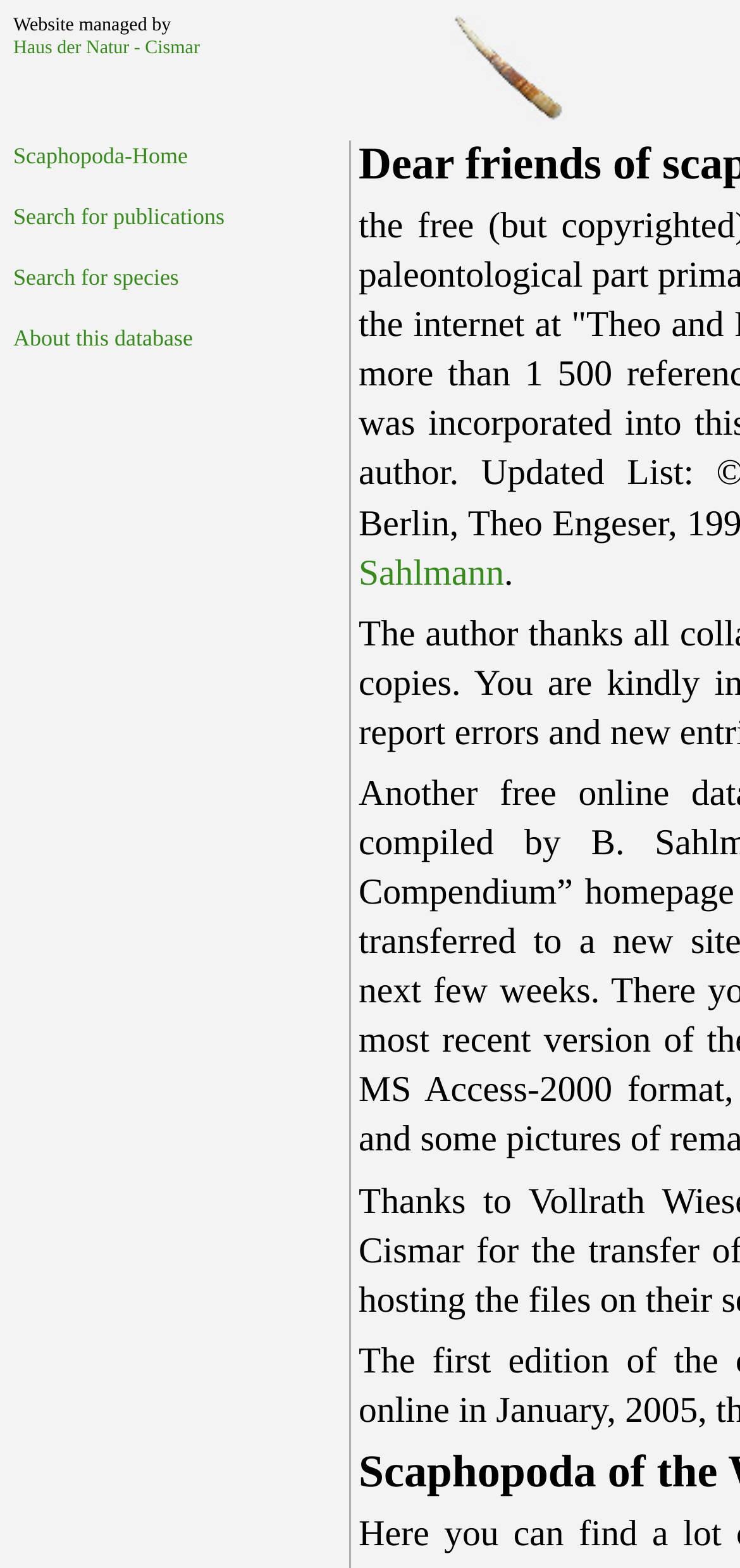What is the name of the website manager? Using the information from the screenshot, answer with a single word or phrase.

Haus der Natur - Cismar